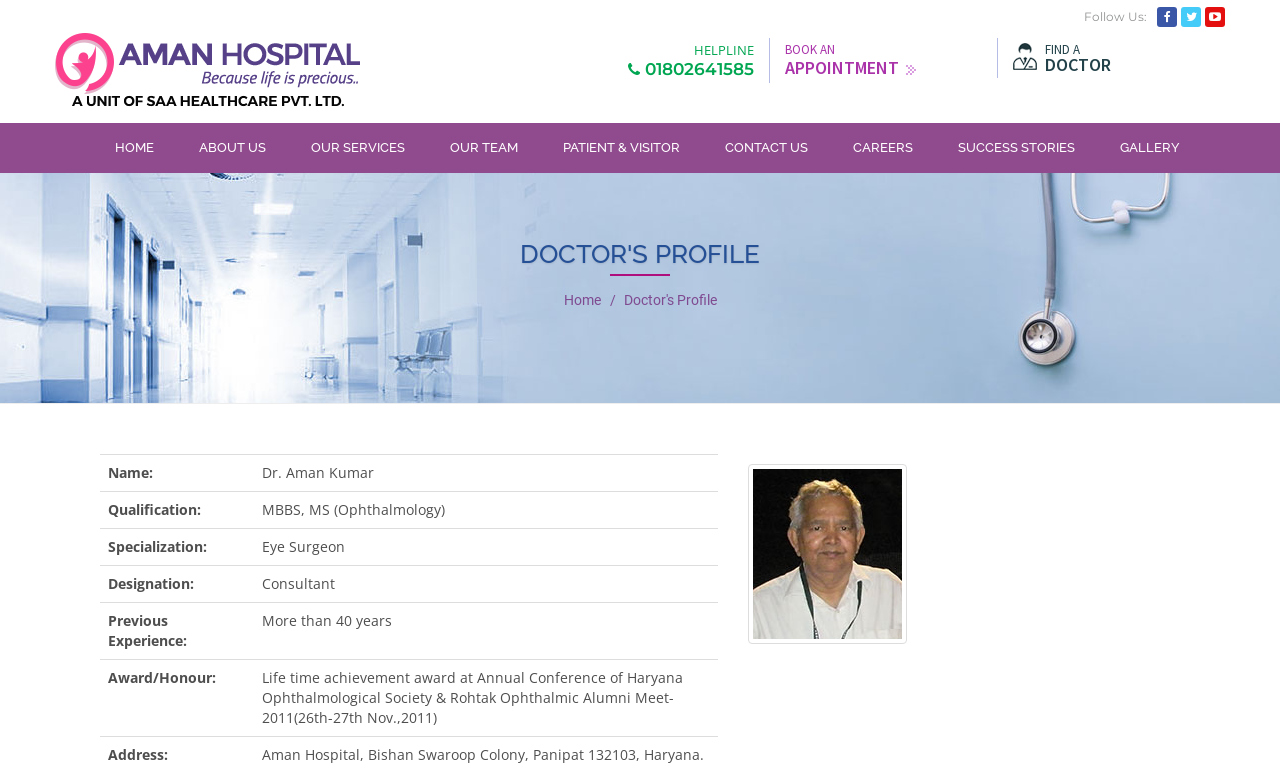Given the description Our Terms, predict the bounding box coordinates of the UI element. Ensure the coordinates are in the format (top-left x, top-left y, bottom-right x, bottom-right y) and all values are between 0 and 1.

None